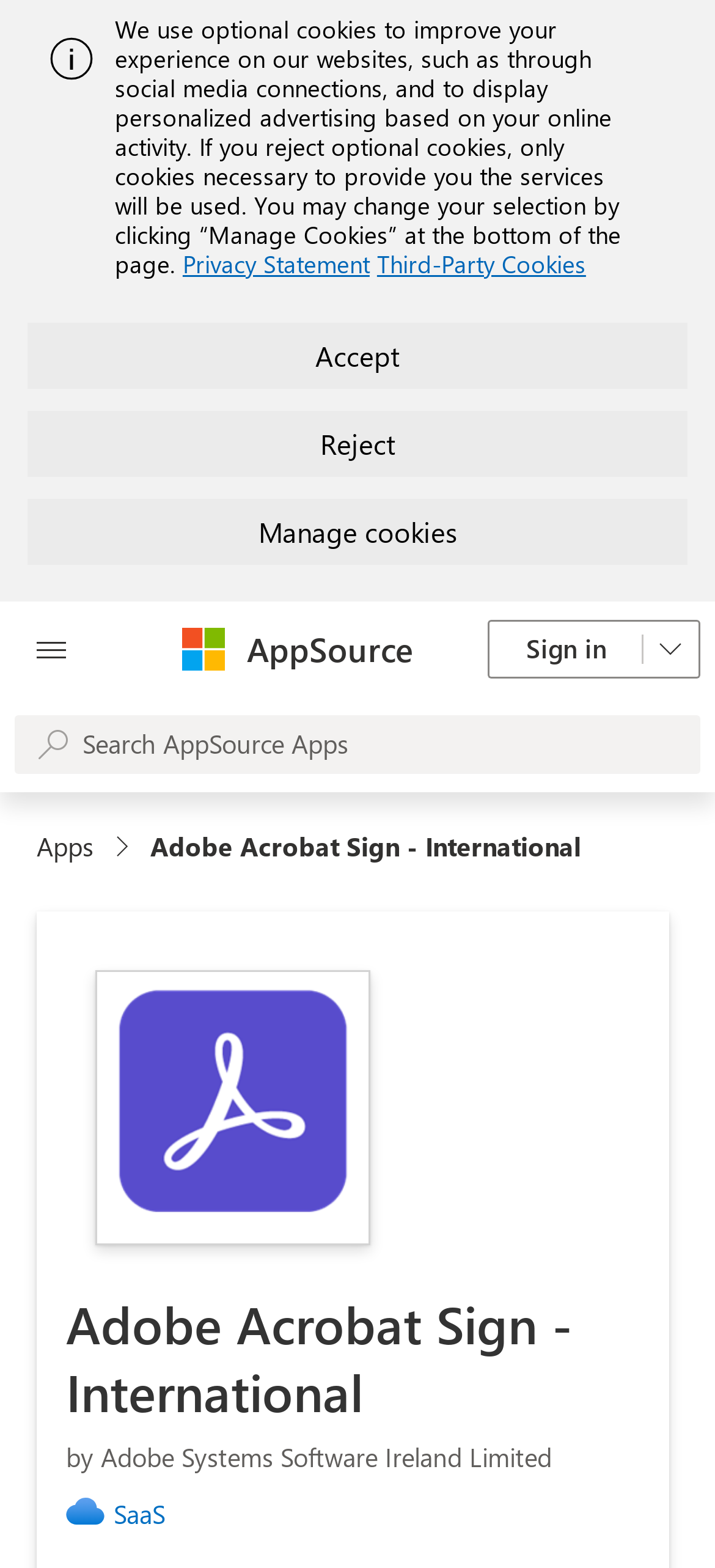Please indicate the bounding box coordinates for the clickable area to complete the following task: "Search for AppSource Apps". The coordinates should be specified as four float numbers between 0 and 1, i.e., [left, top, right, bottom].

[0.021, 0.456, 0.979, 0.494]